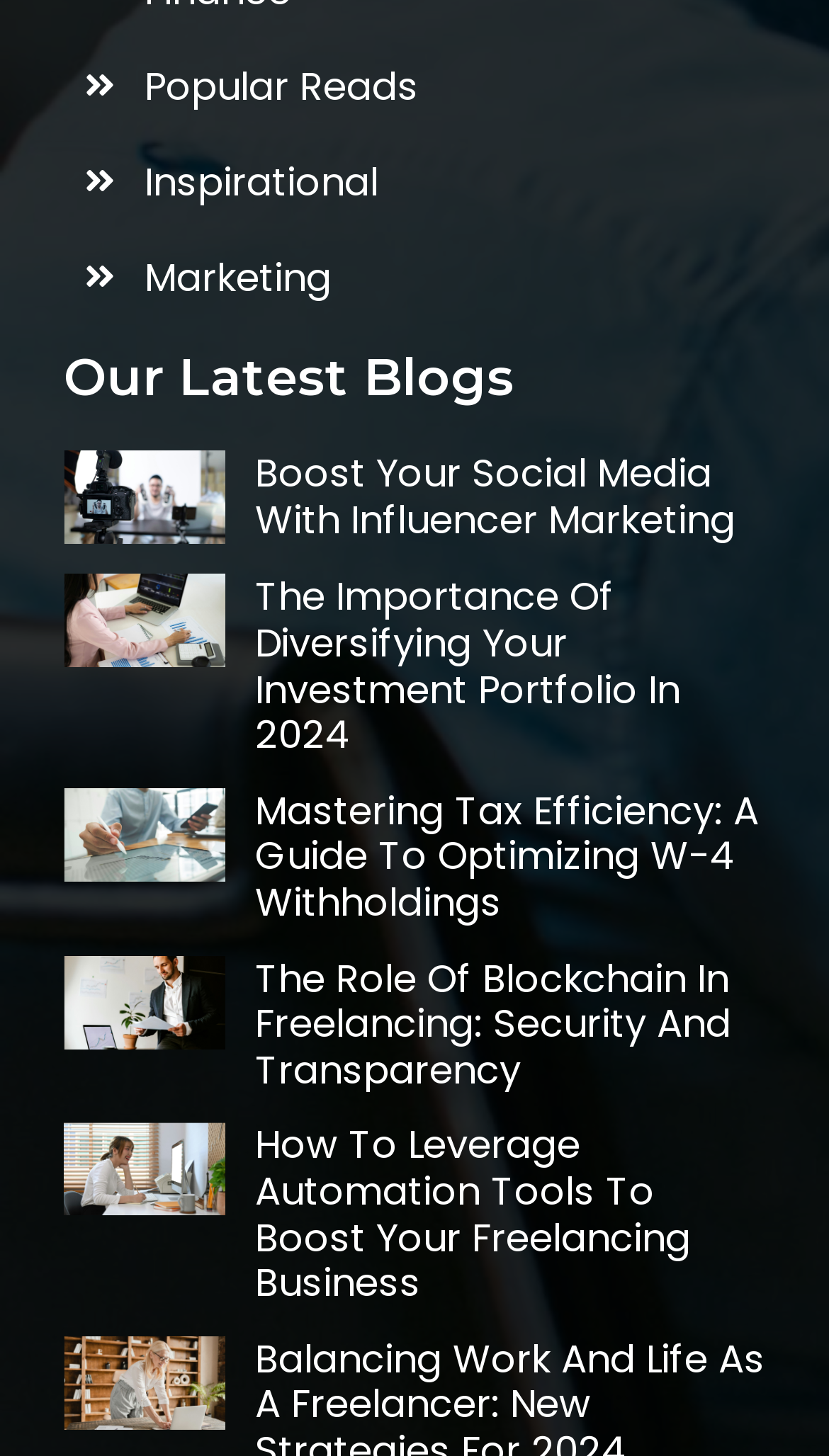Bounding box coordinates are given in the format (top-left x, top-left y, bottom-right x, bottom-right y). All values should be floating point numbers between 0 and 1. Provide the bounding box coordinate for the UI element described as: Popular Reads

[0.103, 0.039, 0.923, 0.078]